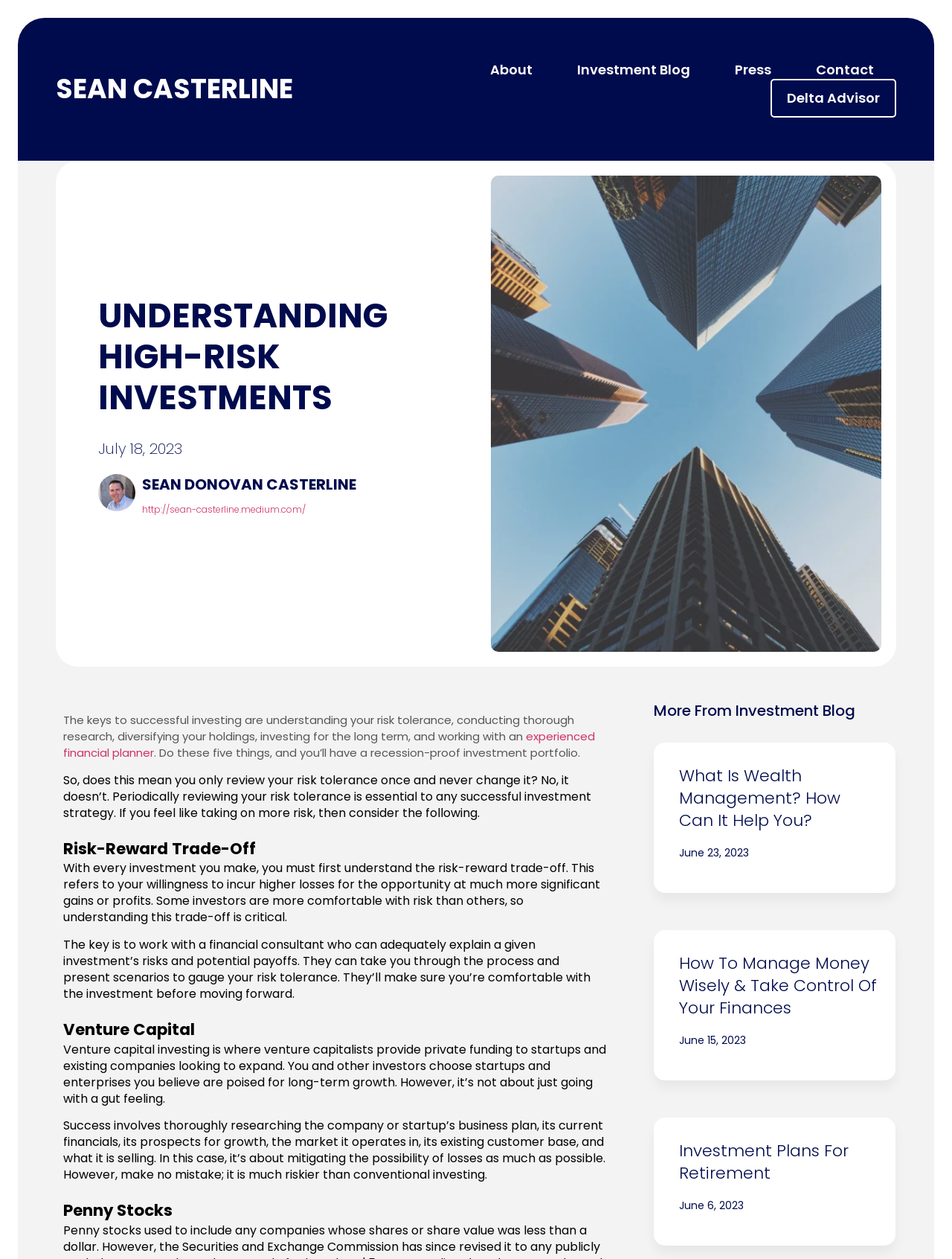Identify the bounding box coordinates of the area you need to click to perform the following instruction: "Check the 'Delta Advisor' link".

[0.809, 0.063, 0.941, 0.093]